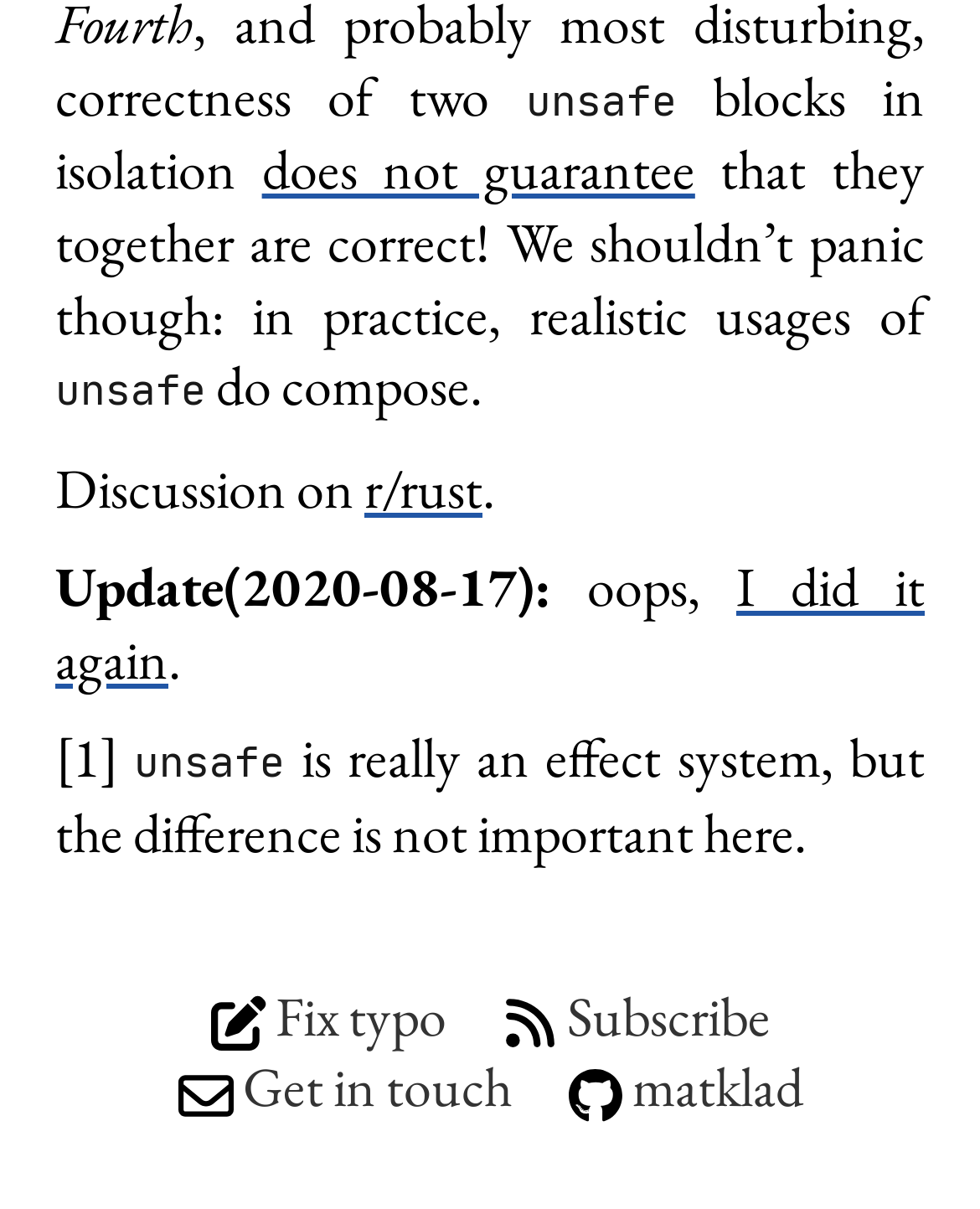What is the relationship between 'unsafe' and composition?
Look at the image and respond to the question as thoroughly as possible.

The relationship between 'unsafe' and composition is that they do compose, as stated in the text 'in practice, realistic usages of unsafe do compose'.